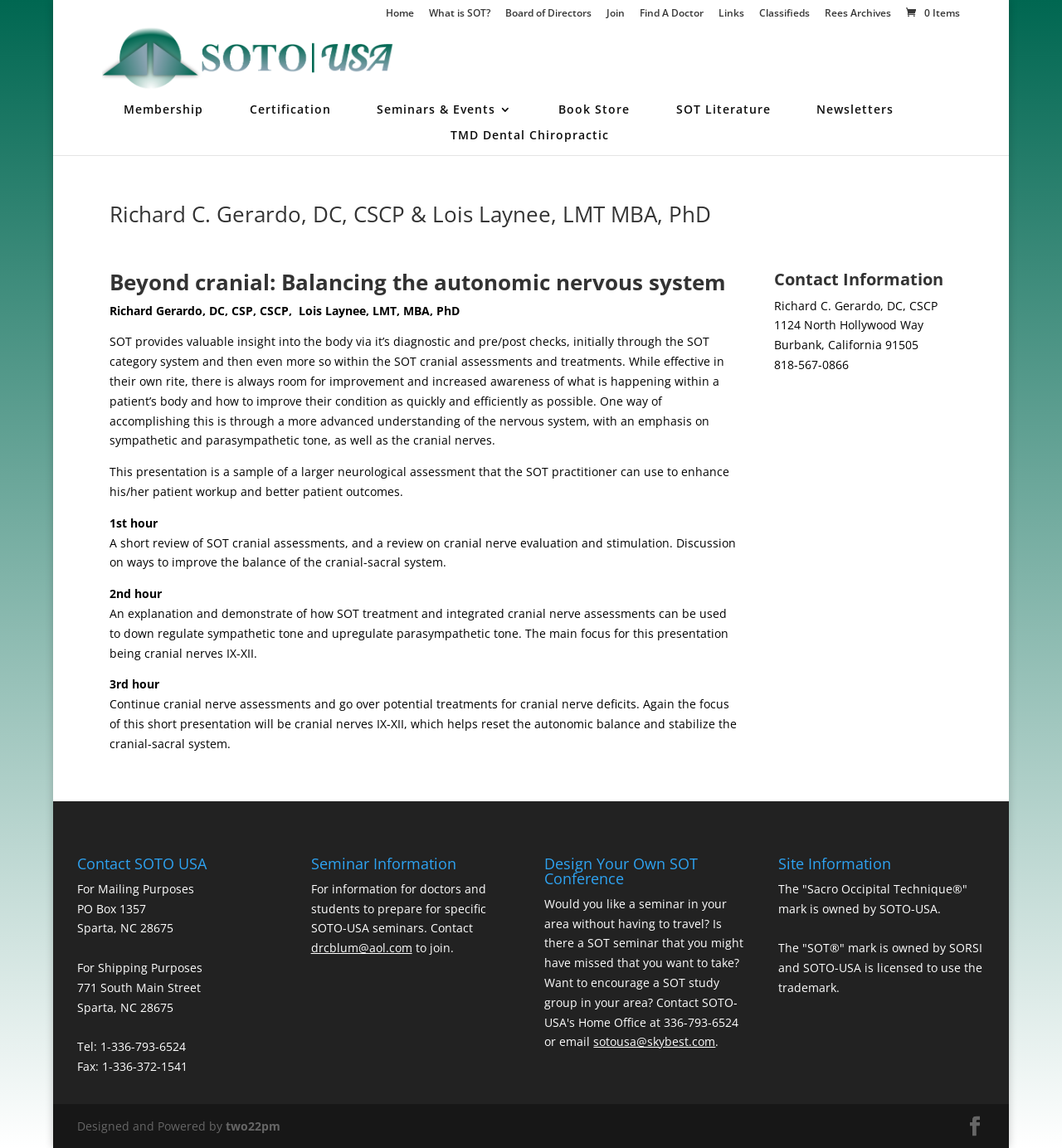What is the address for shipping purposes?
Your answer should be a single word or phrase derived from the screenshot.

771 South Main Street, Sparta, NC 28675